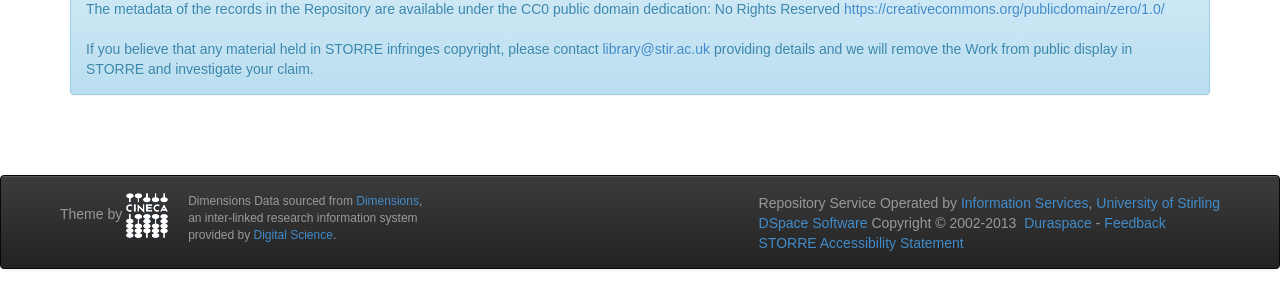Locate the bounding box coordinates of the clickable region to complete the following instruction: "view the University of Stirling website."

[0.856, 0.675, 0.953, 0.73]